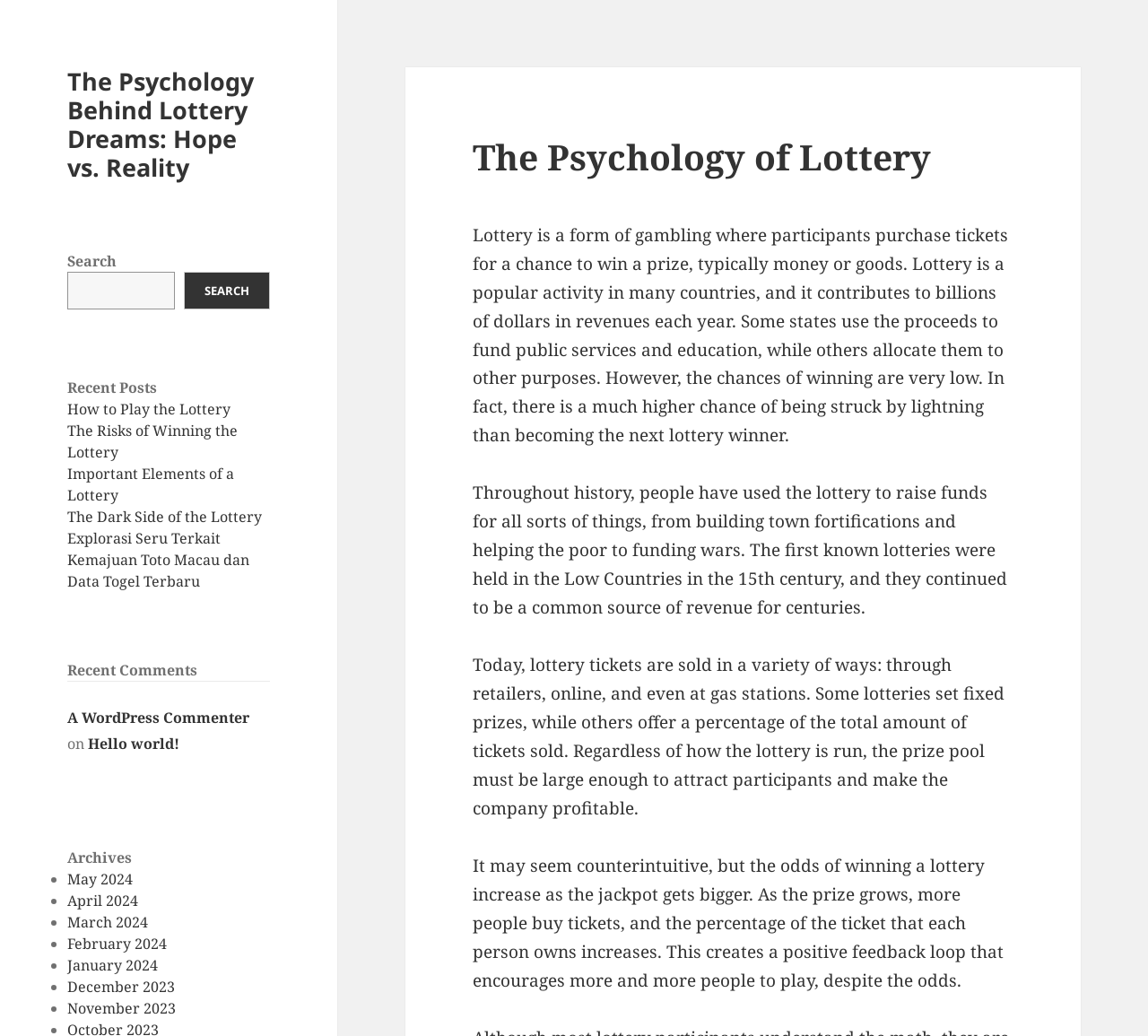Where were the first known lotteries held?
Using the image, provide a concise answer in one word or a short phrase.

Low Countries